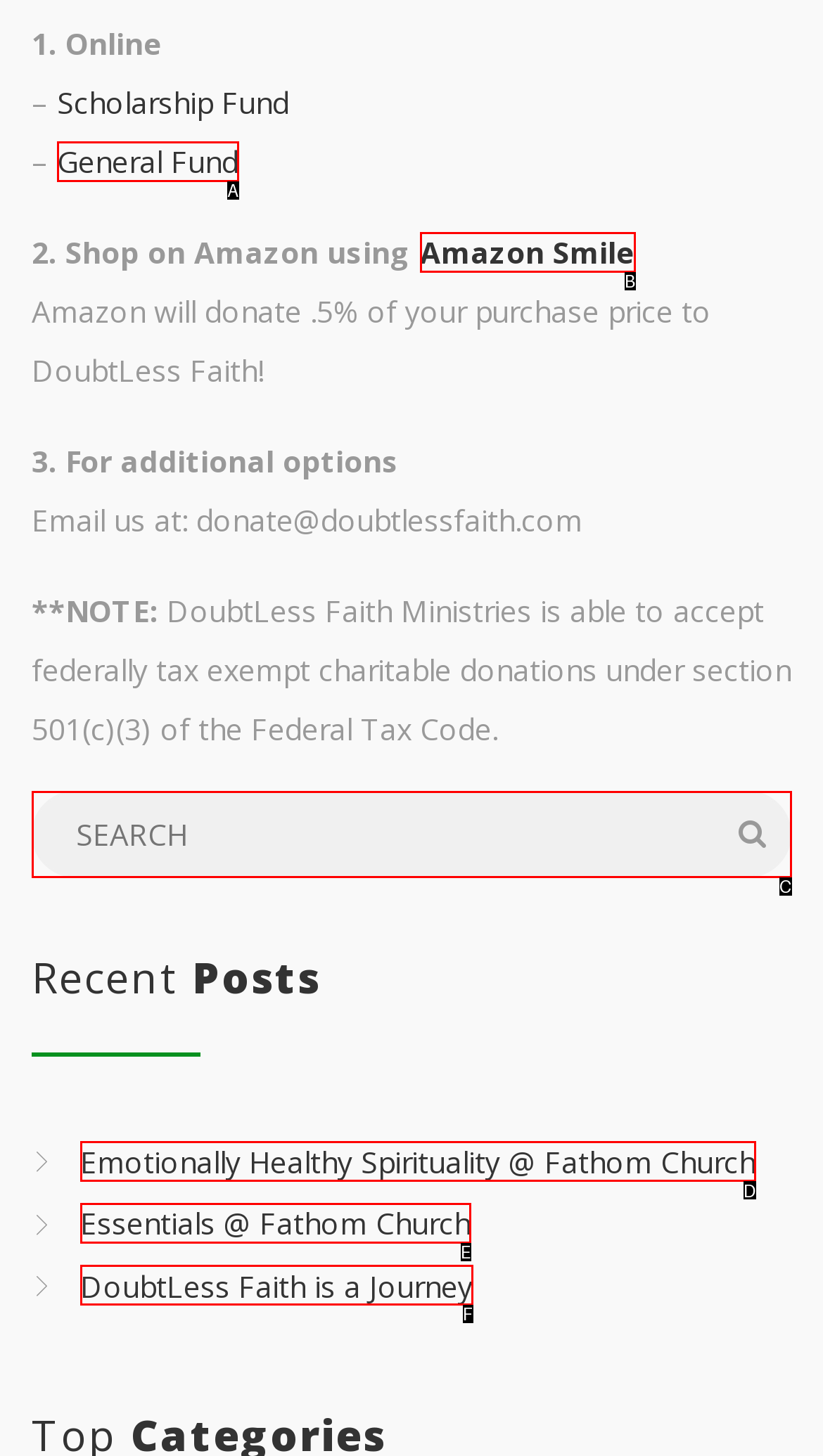Choose the UI element that best aligns with the description: Essentials @ Fathom Church
Respond with the letter of the chosen option directly.

E